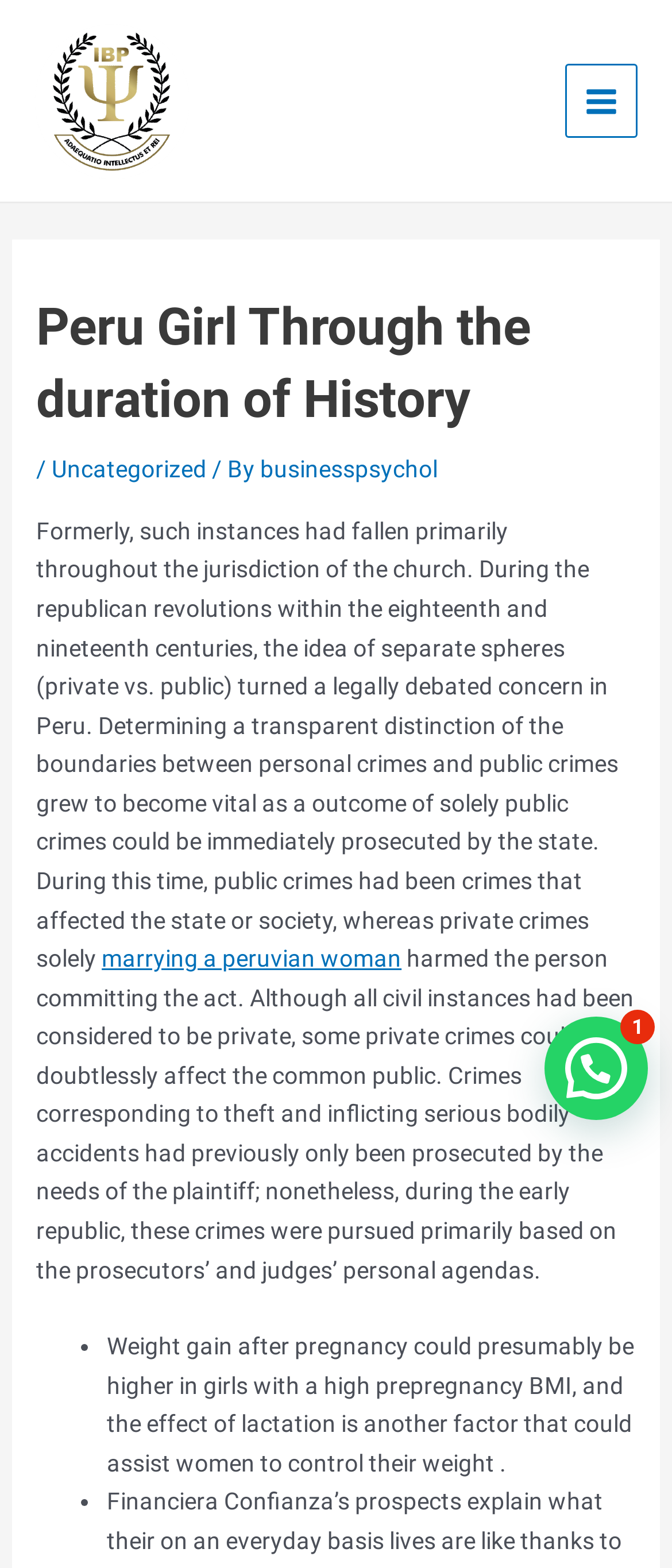Bounding box coordinates are specified in the format (top-left x, top-left y, bottom-right x, bottom-right y). All values are floating point numbers bounded between 0 and 1. Please provide the bounding box coordinate of the region this sentence describes: marrying a peruvian woman

[0.151, 0.602, 0.598, 0.62]